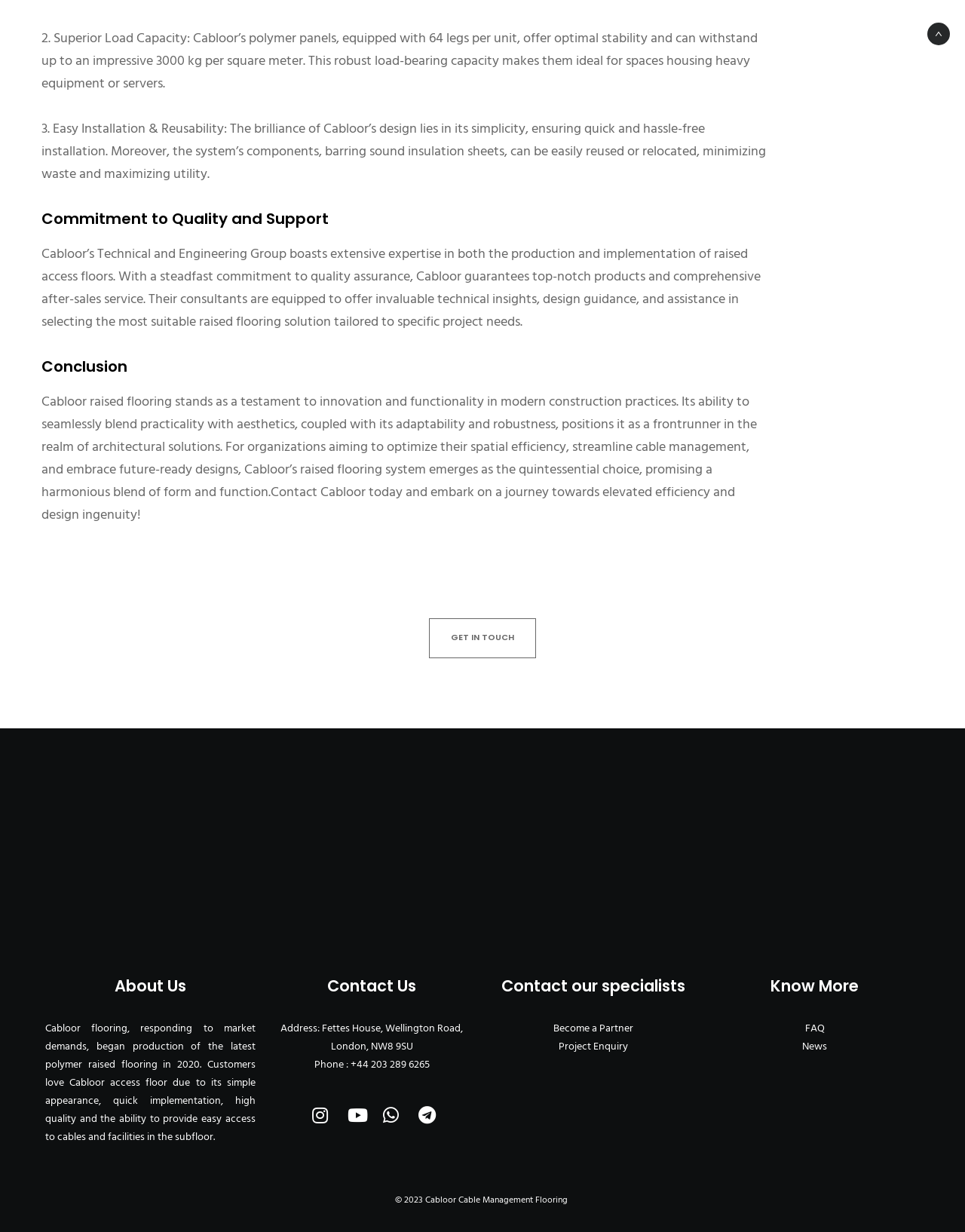Predict the bounding box coordinates of the UI element that matches this description: "aria-label="Telegram"". The coordinates should be in the format [left, top, right, bottom] with each value between 0 and 1.

[0.431, 0.896, 0.45, 0.911]